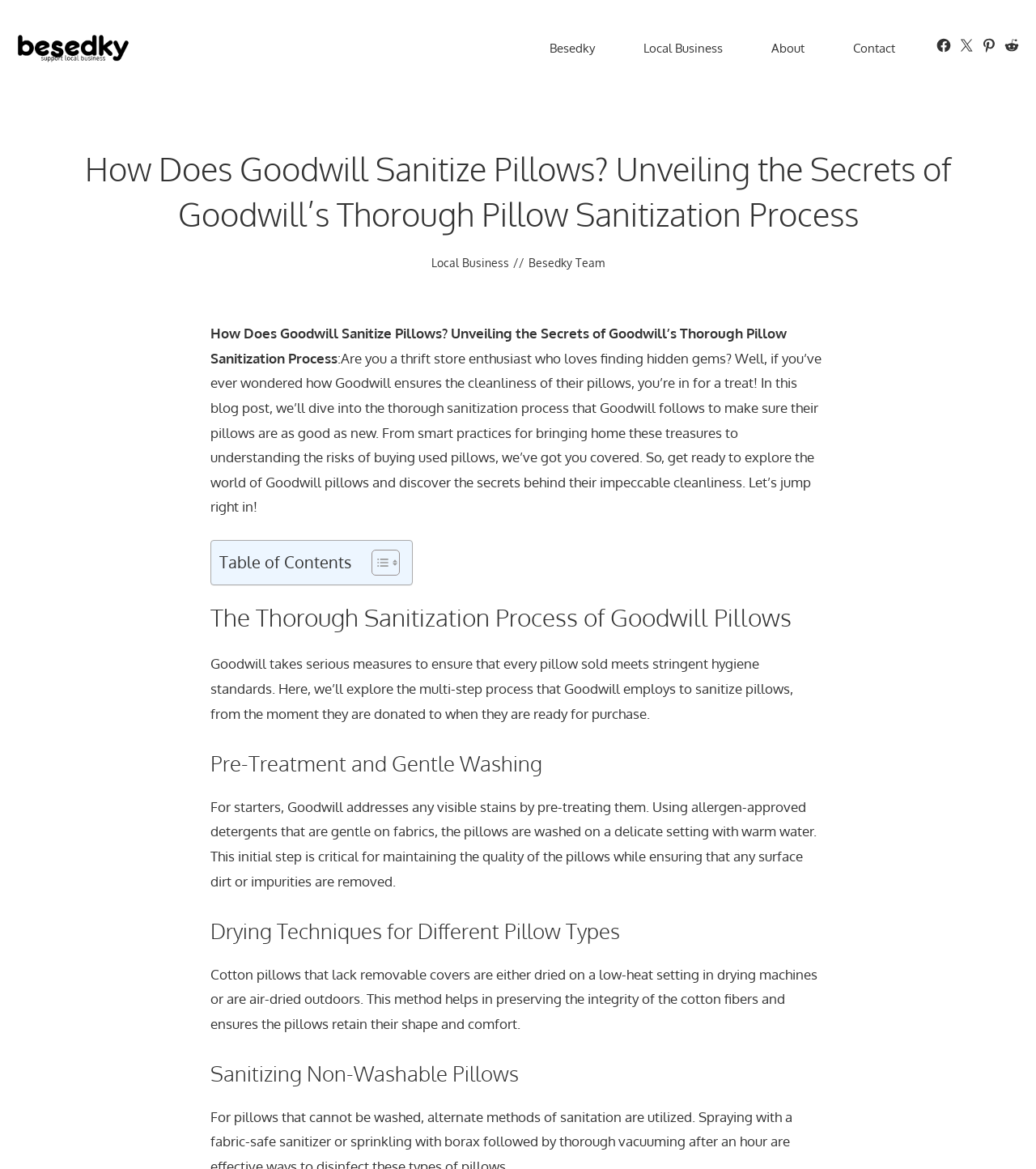Please find the bounding box coordinates for the clickable element needed to perform this instruction: "Toggle the Table of Content".

[0.347, 0.47, 0.382, 0.493]